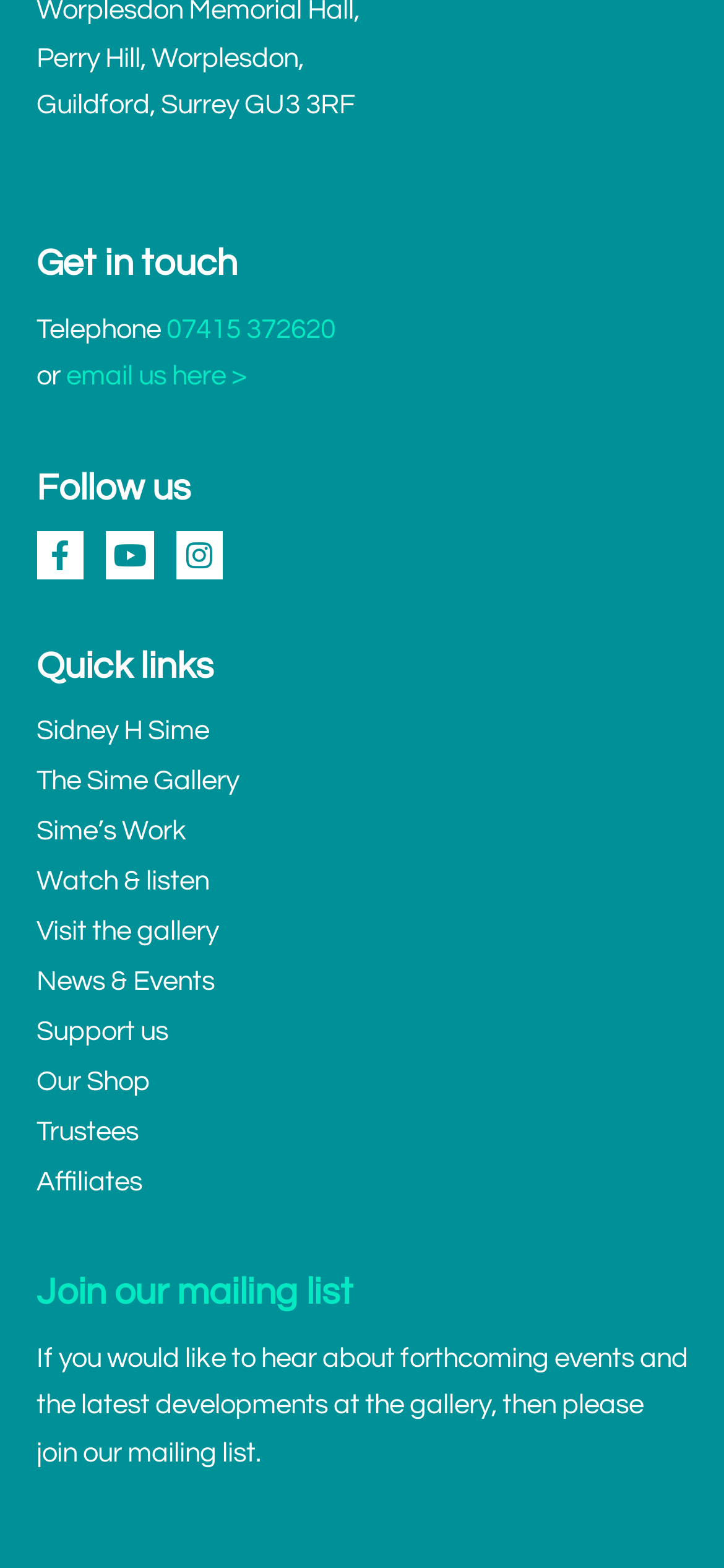Determine the coordinates of the bounding box that should be clicked to complete the instruction: "Send an email". The coordinates should be represented by four float numbers between 0 and 1: [left, top, right, bottom].

[0.091, 0.232, 0.34, 0.249]